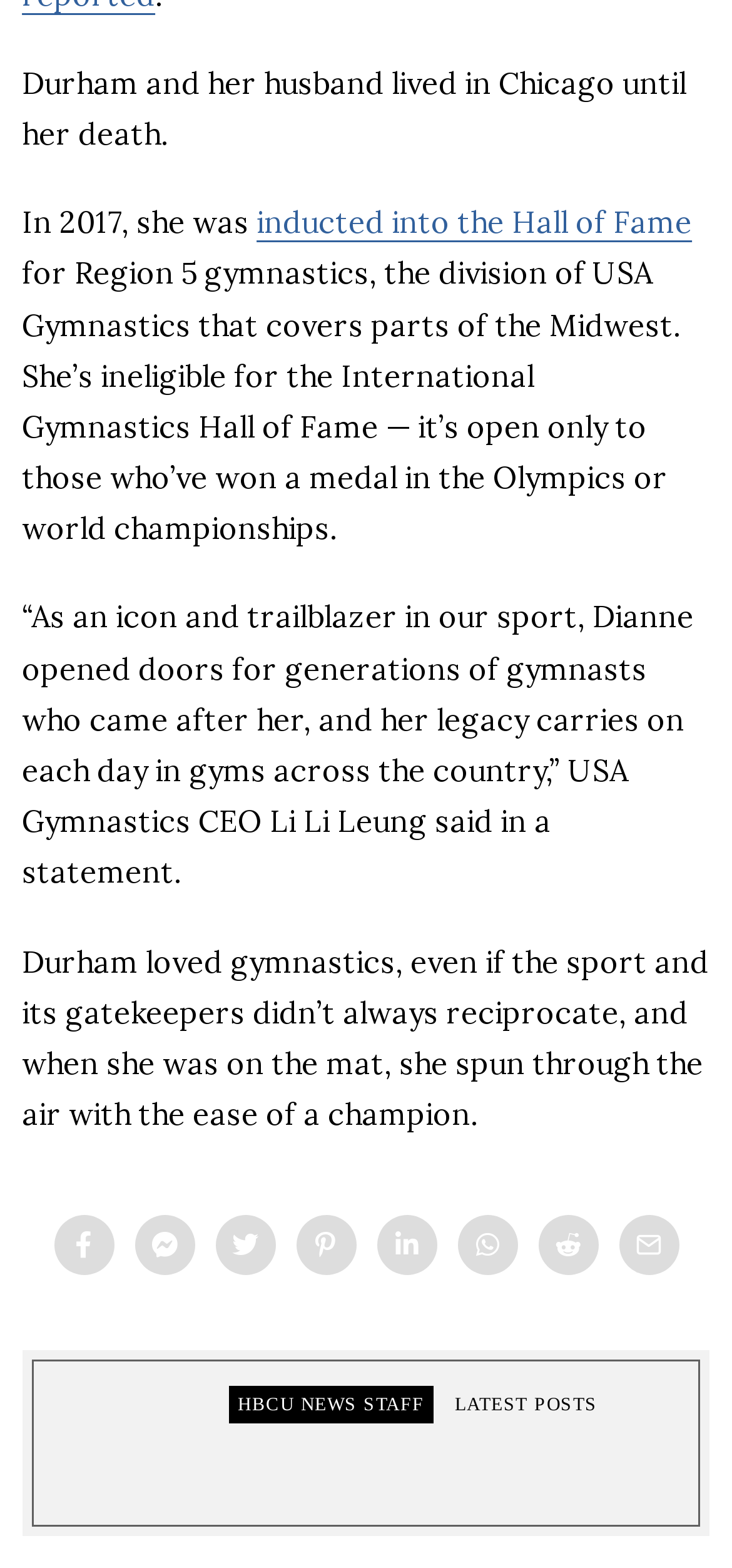Provide a single word or phrase answer to the question: 
What is Dianne Durham's achievement in 2017?

inducted into the Hall of Fame